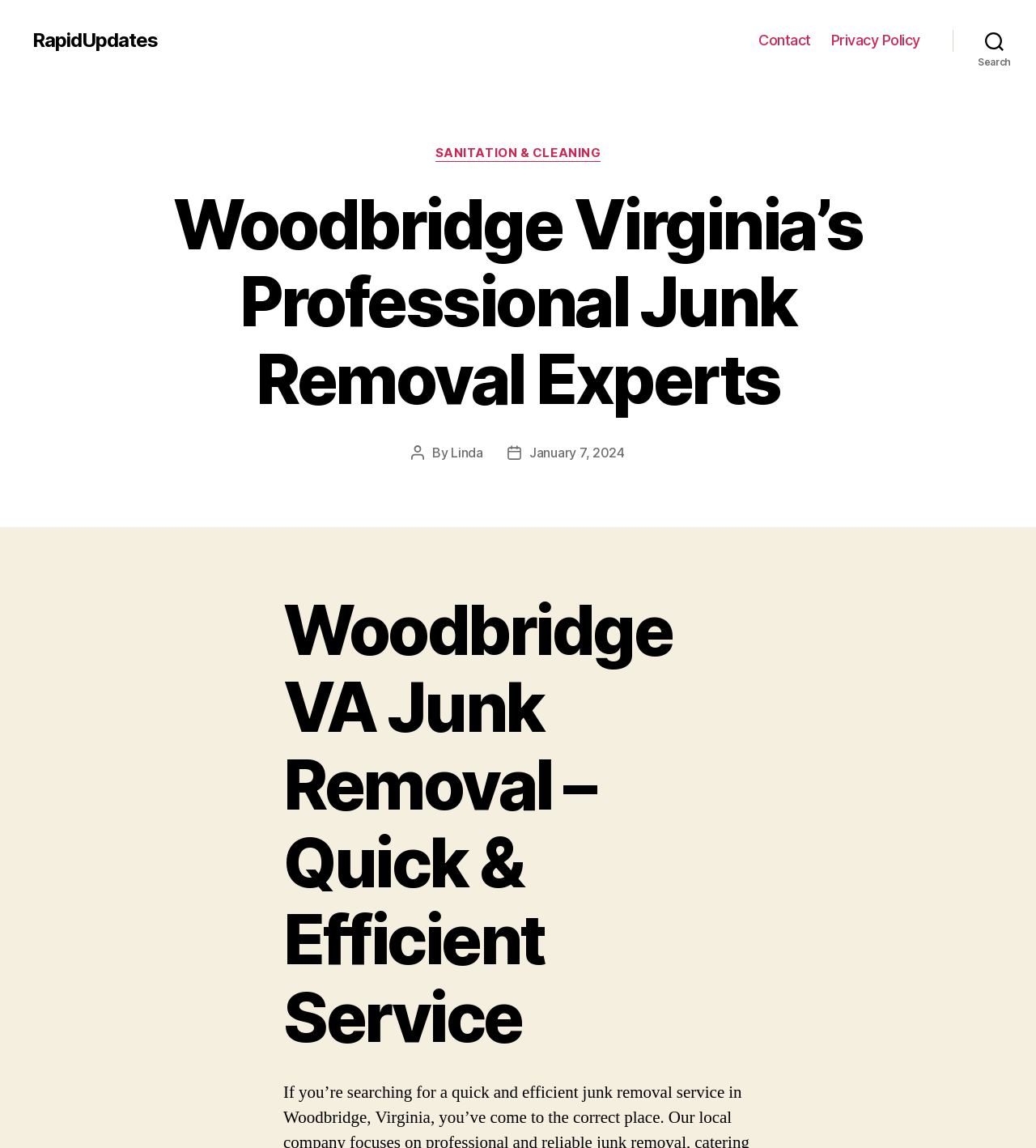Describe all the visual and textual components of the webpage comprehensively.

The webpage is about Woodbridge Virginia's professional junk removal experts, with the title "Woodbridge Virginia's Professional Junk Removal Experts – RapidUpdates" at the top. 

On the top left, there is a link to "RapidUpdates". 

To the right of the title, there is a horizontal navigation bar with two links: "Contact" and "Privacy Policy". 

At the top right corner, there is a search button. 

Below the navigation bar, there is a header section with several elements. In the middle of this section, there is a heading that repeats the title "Woodbridge Virginia's Professional Junk Removal Experts". 

To the left of the heading, there is a category section with a label "Categories" and a link to "SANITATION & CLEANING". 

Below the category section, there is an author information section with the text "Post author", "By", and a link to the author's name "Linda". 

Next to the author information, there is a post date section with the text "Post date" and a link to the date "January 7, 2024". 

Further down the page, there is a main heading "Woodbridge VA Junk Removal – Quick & Efficient Service".